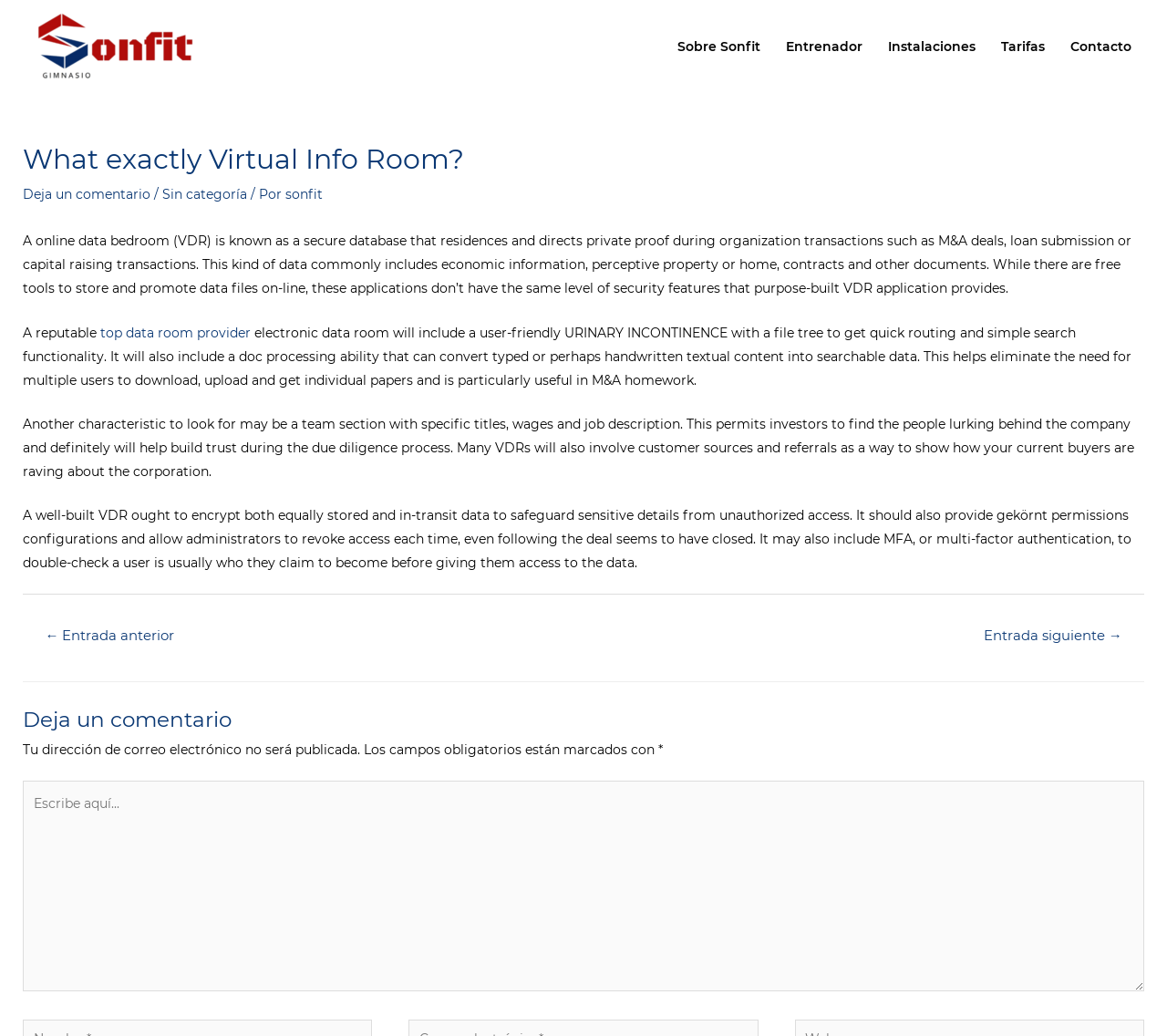Determine the bounding box coordinates of the clickable element necessary to fulfill the instruction: "Click on the 'Instalaciones' link". Provide the coordinates as four float numbers within the 0 to 1 range, i.e., [left, top, right, bottom].

[0.75, 0.014, 0.847, 0.075]